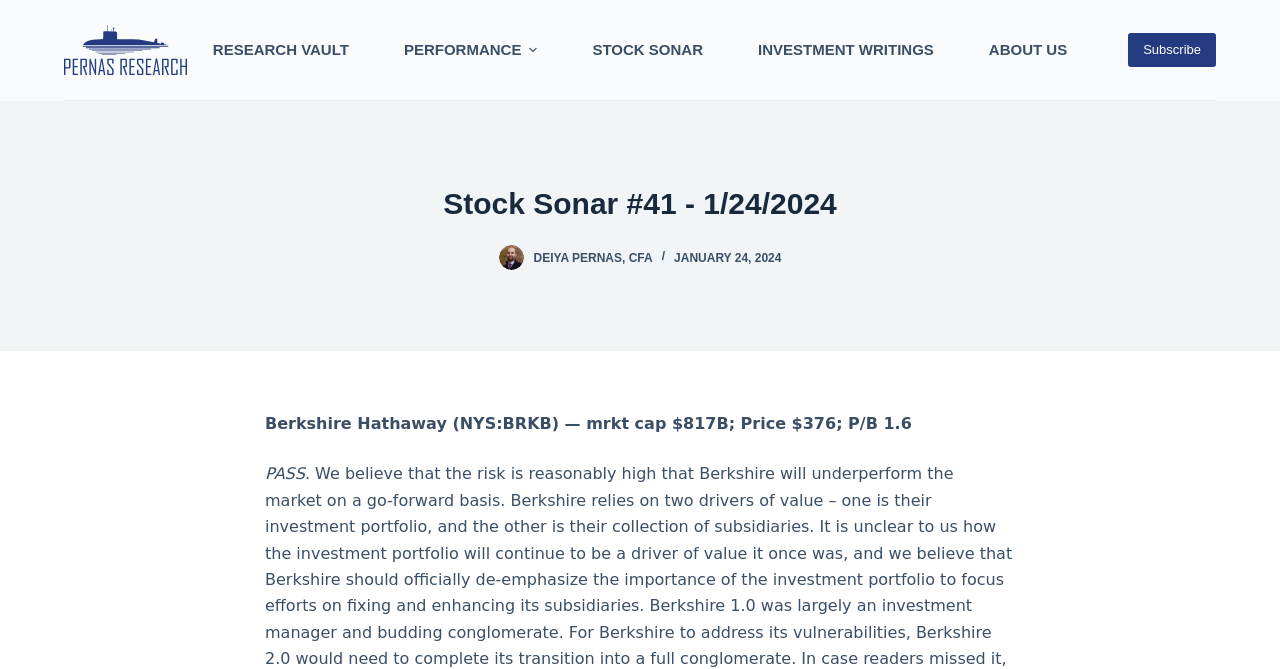What is the date of the article?
Based on the screenshot, provide your answer in one word or phrase.

JANUARY 24, 2024